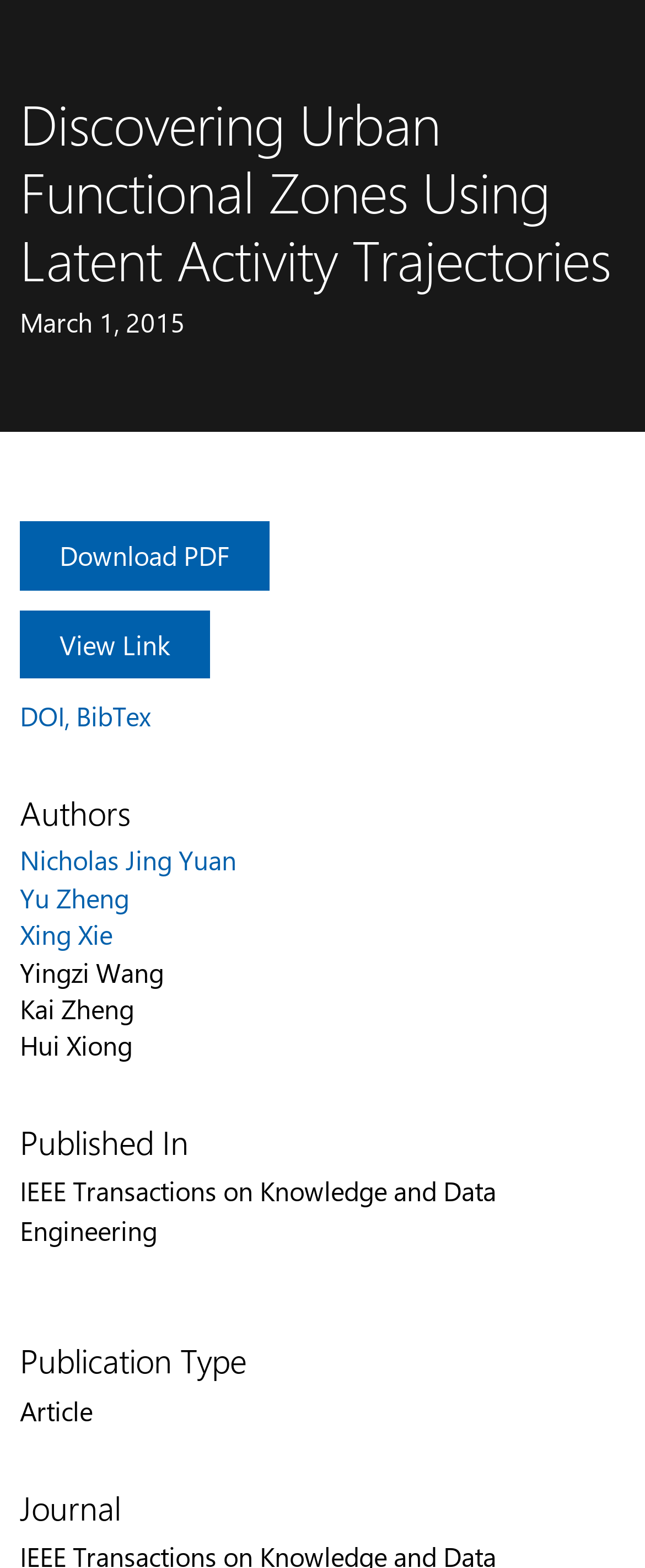What is the publication type of the article?
Look at the image and construct a detailed response to the question.

I found the publication type by looking at the static text element 'Article' which is located under the 'Publication Type' heading.